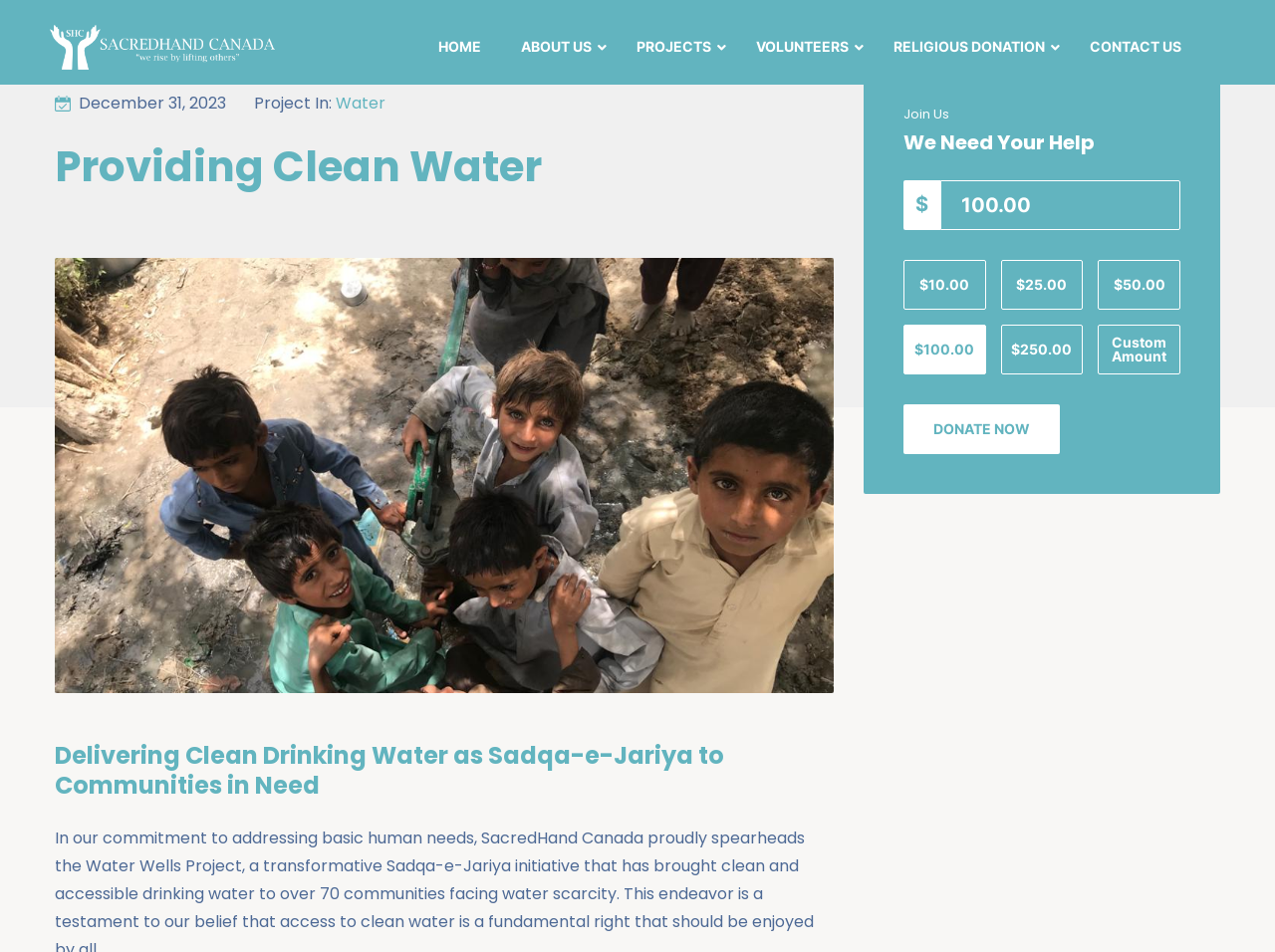Identify and provide the title of the webpage.

Providing Clean Water